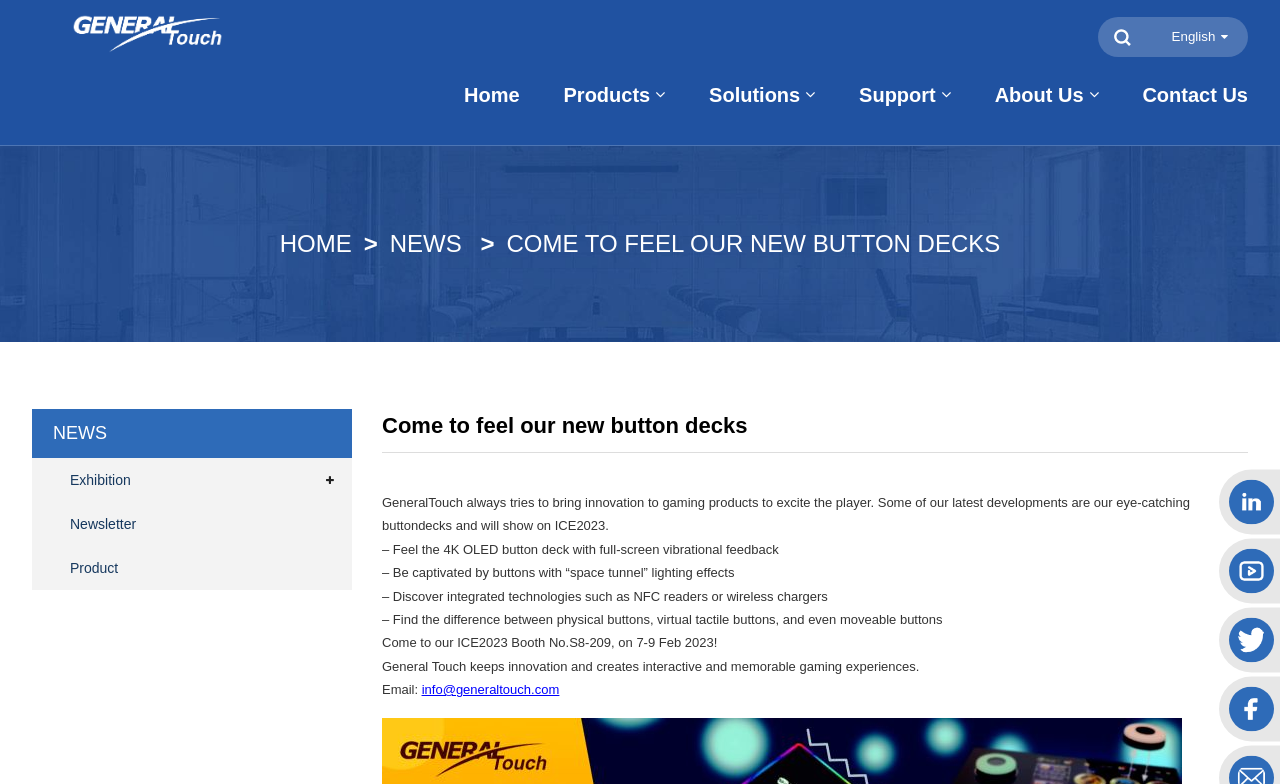Determine the bounding box of the UI element mentioned here: "alt="GT LOGO"". The coordinates must be in the format [left, top, right, bottom] with values ranging from 0 to 1.

[0.025, 0.032, 0.205, 0.052]